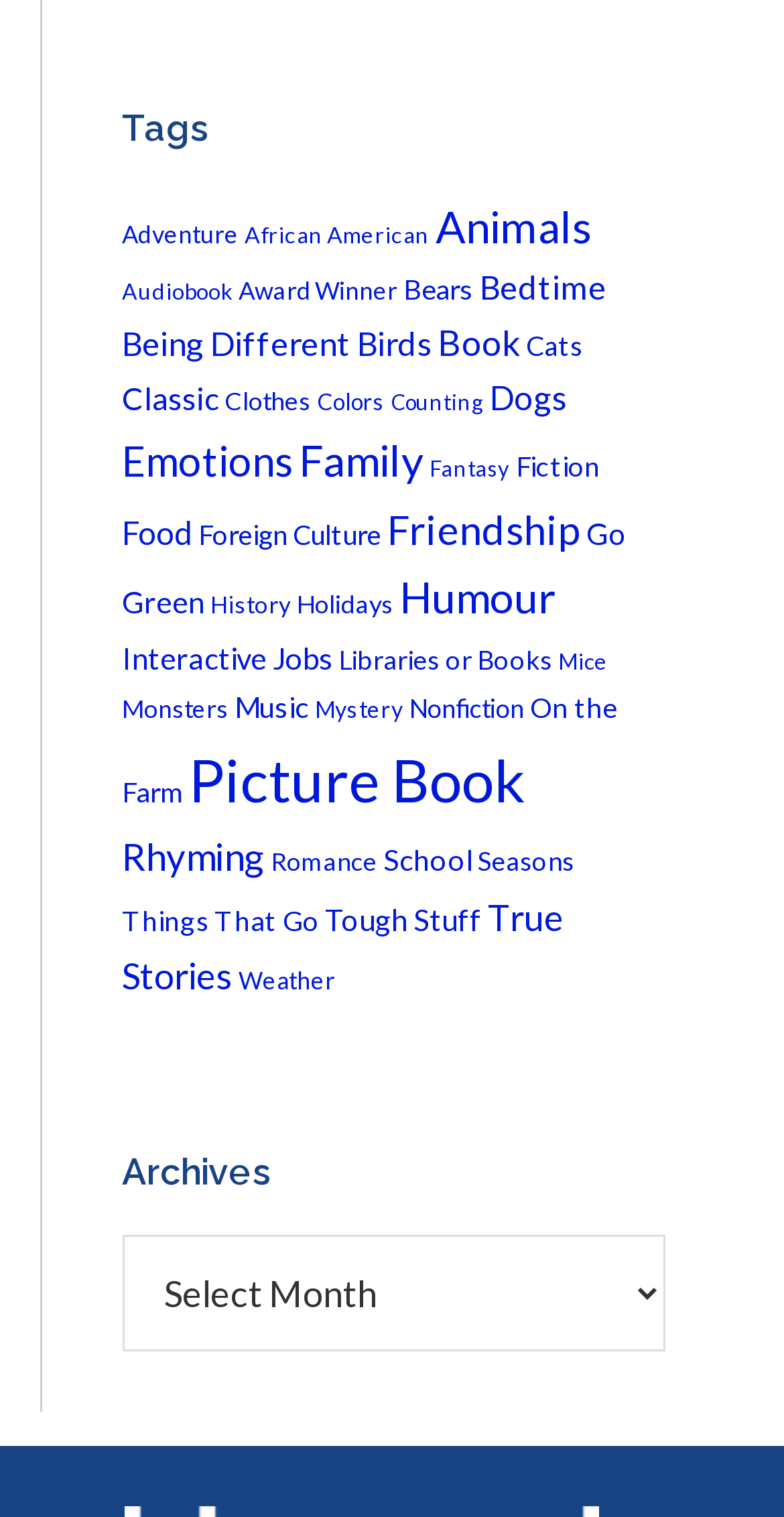Locate the bounding box coordinates of the area where you should click to accomplish the instruction: "Select the 'Picture Book' category".

[0.24, 0.49, 0.668, 0.536]